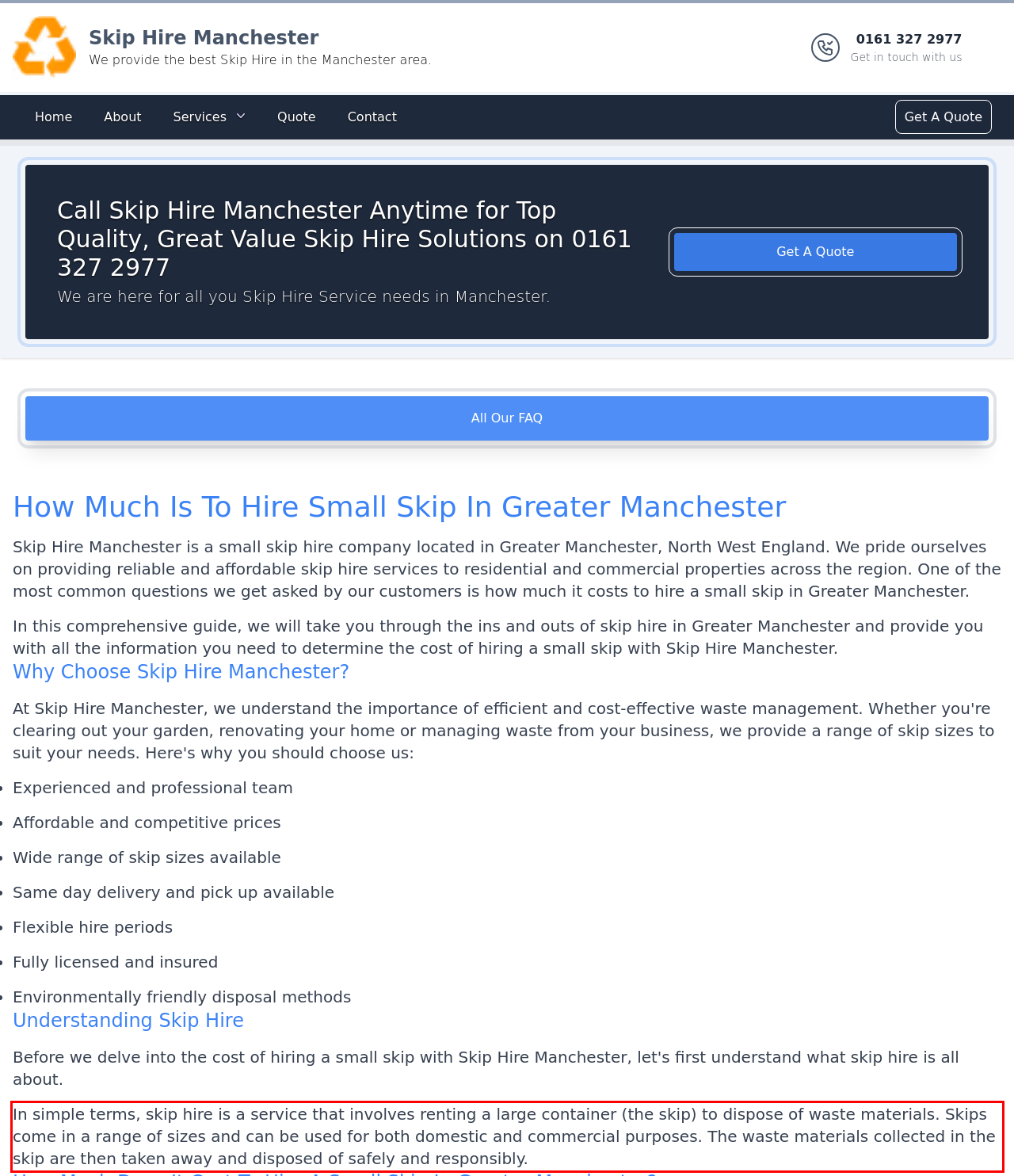Examine the screenshot of the webpage, locate the red bounding box, and generate the text contained within it.

In simple terms, skip hire is a service that involves renting a large container (the skip) to dispose of waste materials. Skips come in a range of sizes and can be used for both domestic and commercial purposes. The waste materials collected in the skip are then taken away and disposed of safely and responsibly.